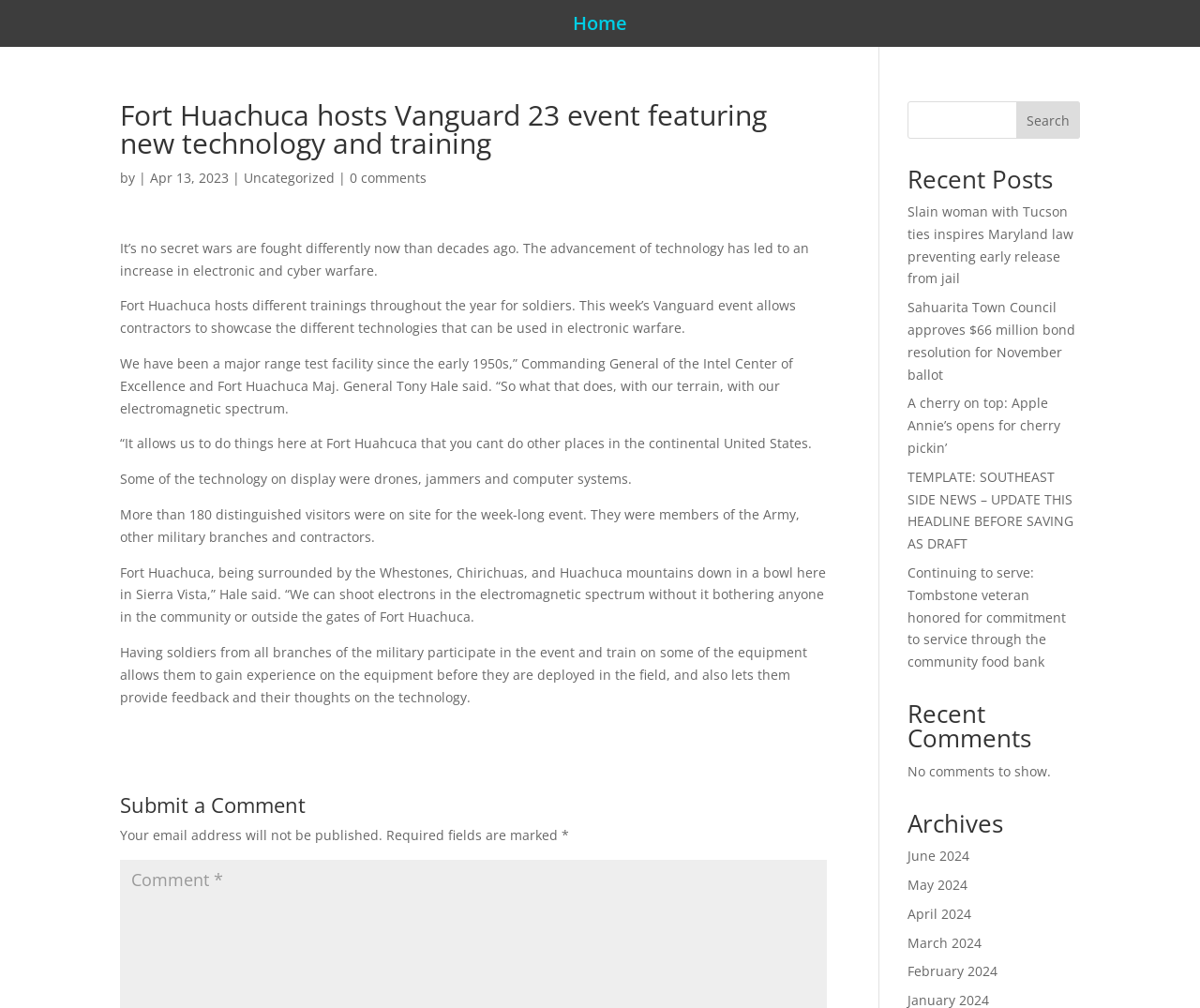Provide the bounding box for the UI element matching this description: "parent_node: Search name="s"".

[0.756, 0.1, 0.9, 0.138]